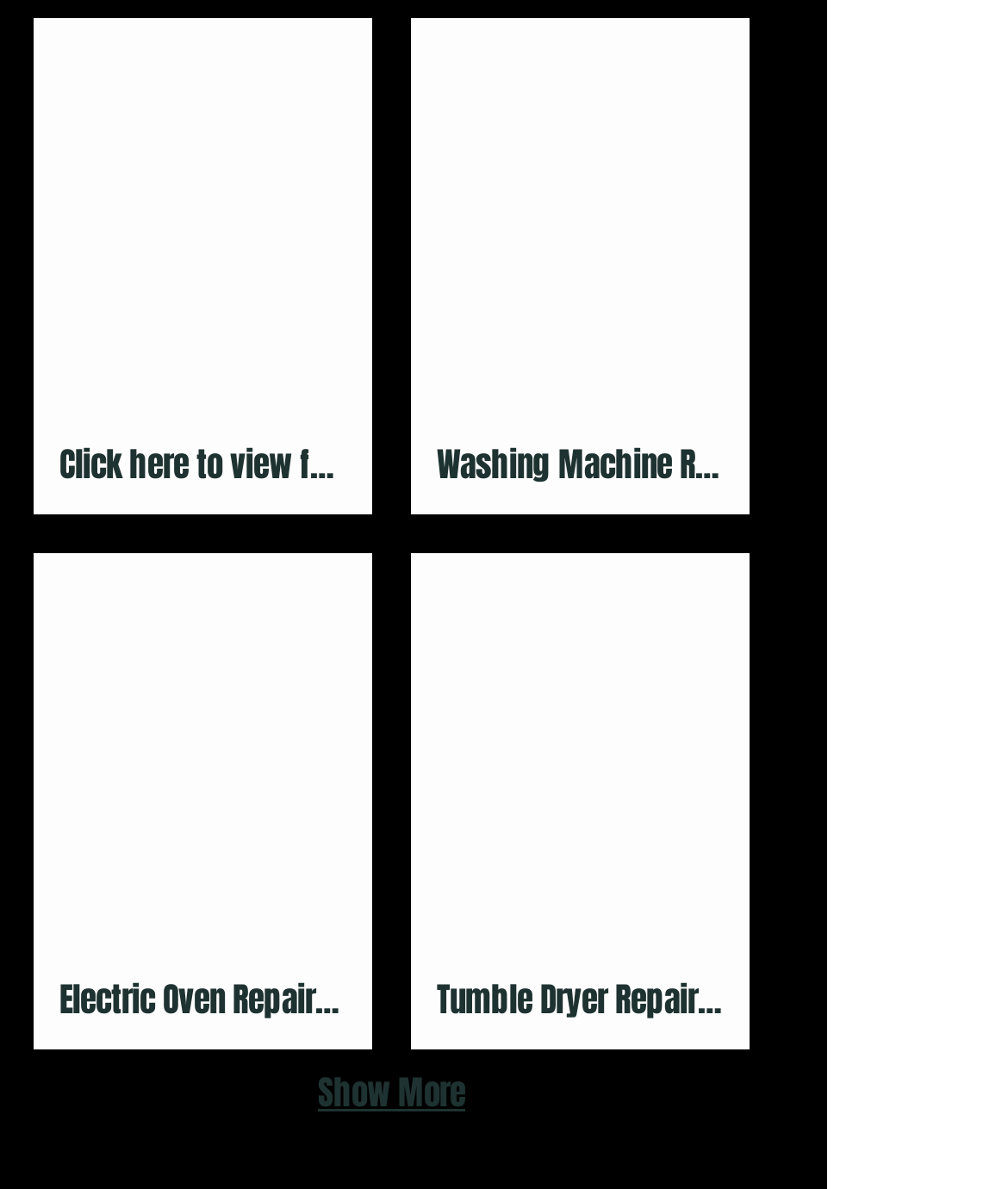Provide the bounding box coordinates for the UI element that is described as: "Show More".

[0.29, 0.887, 0.487, 0.952]